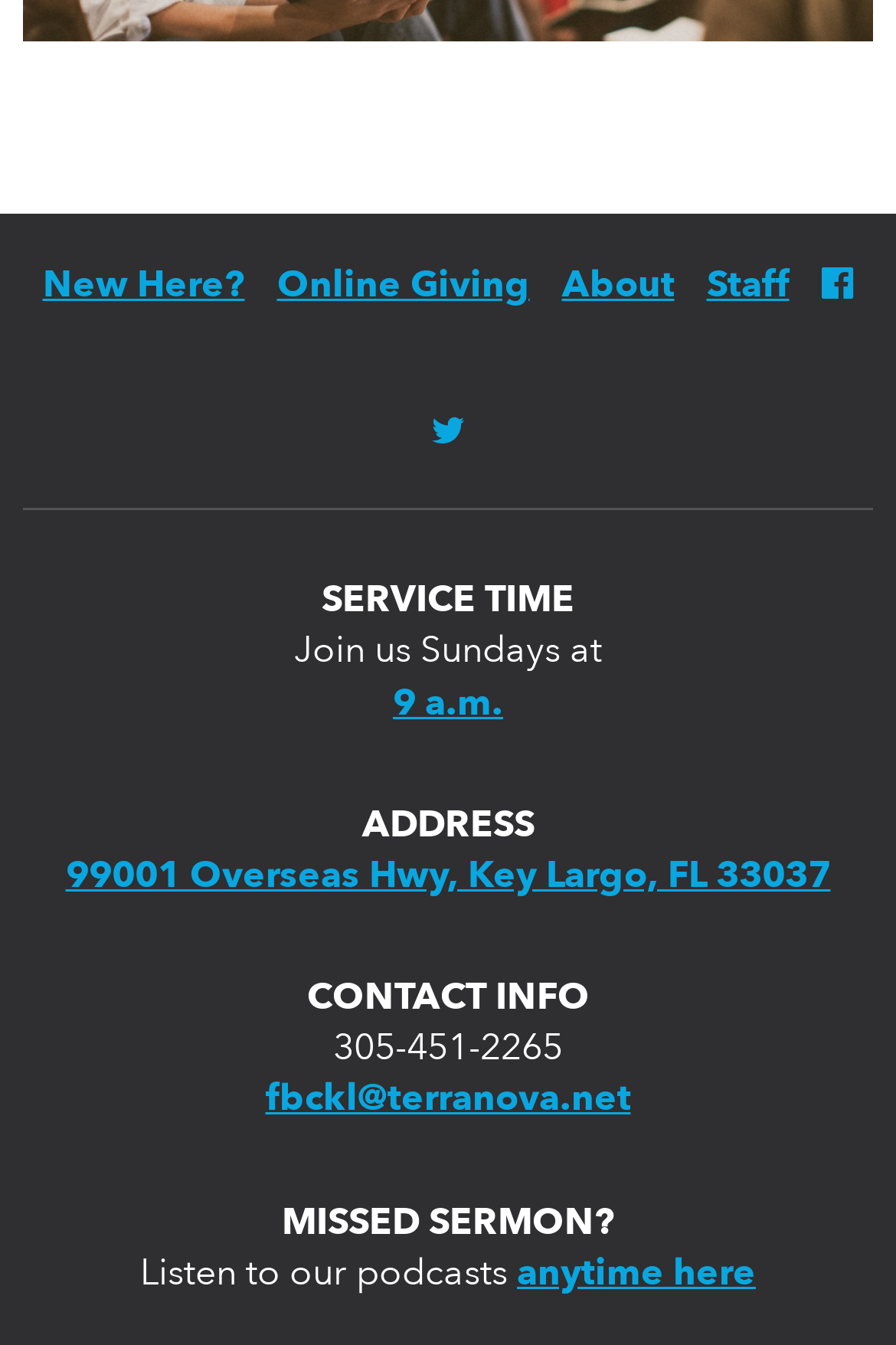Extract the bounding box coordinates for the HTML element that matches this description: "Staff". The coordinates should be four float numbers between 0 and 1, i.e., [left, top, right, bottom].

[0.776, 0.159, 0.894, 0.269]